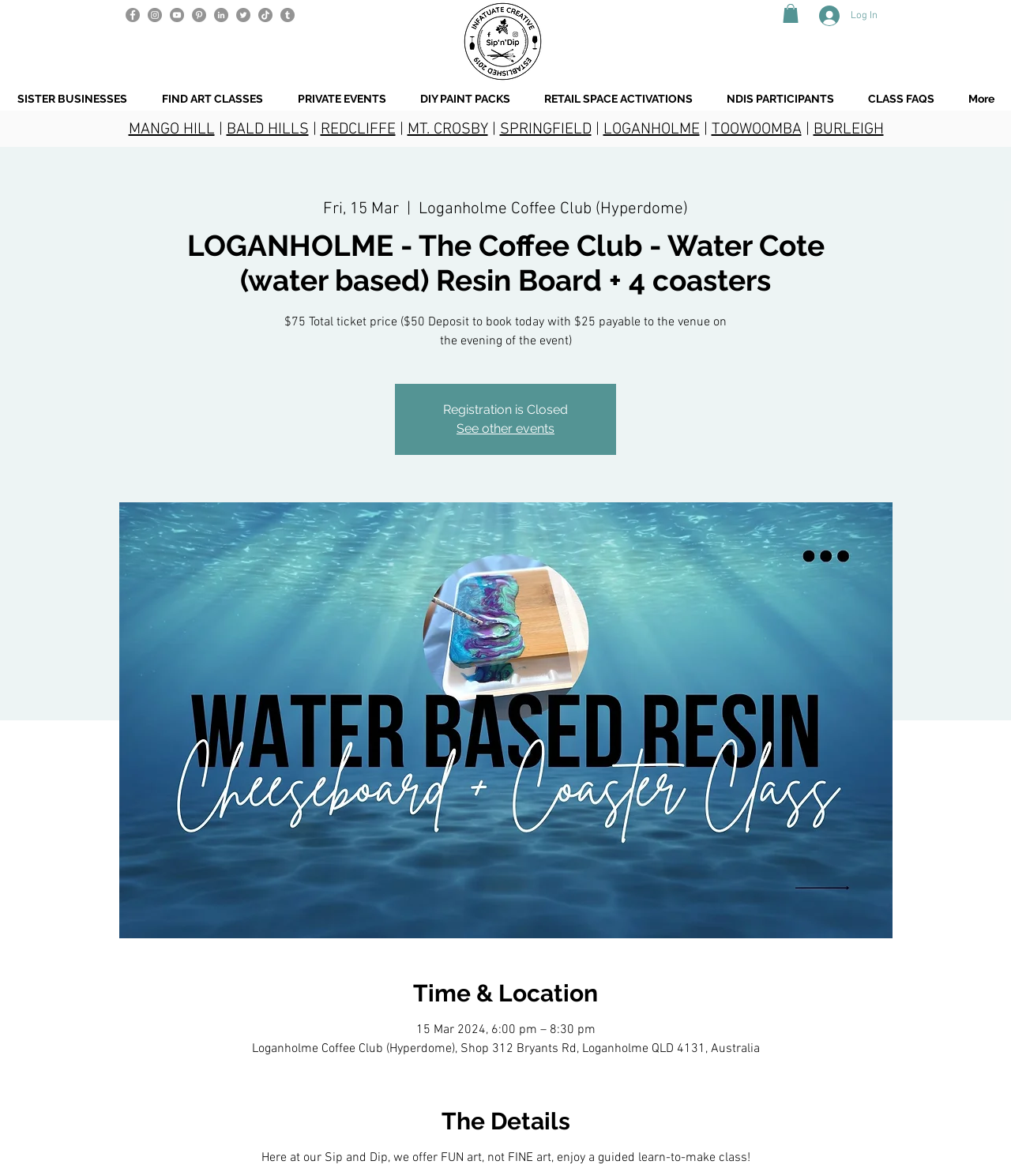Provide the bounding box for the UI element matching this description: "RETAIL SPACE ACTIVATIONS".

[0.521, 0.067, 0.702, 0.101]